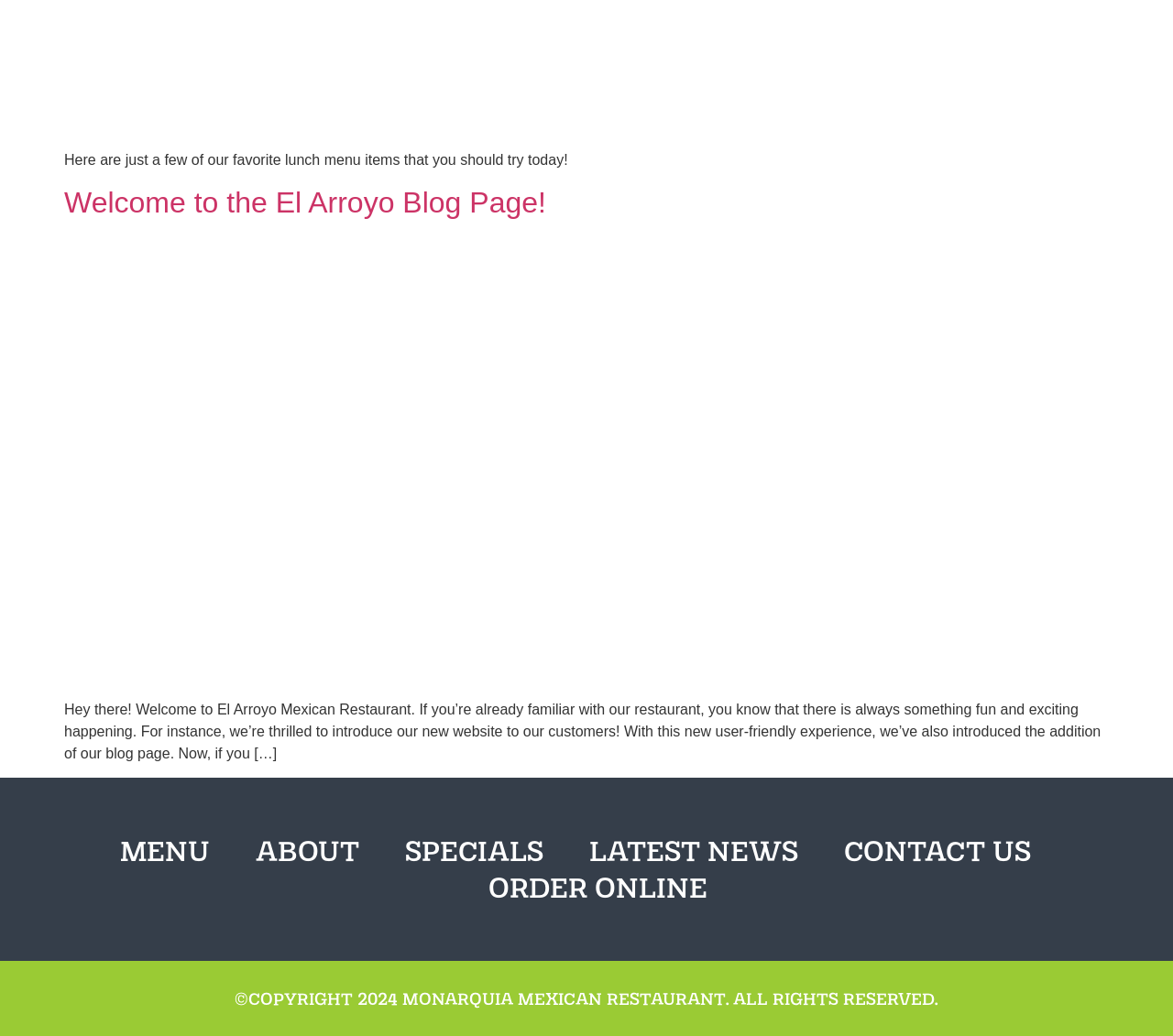What is the purpose of the blog page?
Could you please answer the question thoroughly and with as much detail as possible?

The text 'Welcome to the El Arroyo Blog Page!' with the bounding box coordinates [0.055, 0.178, 0.945, 0.212] and the link 'LATEST NEWS' with the bounding box coordinates [0.502, 0.804, 0.68, 0.839] suggest that the blog page is used to share news and updates about the restaurant.